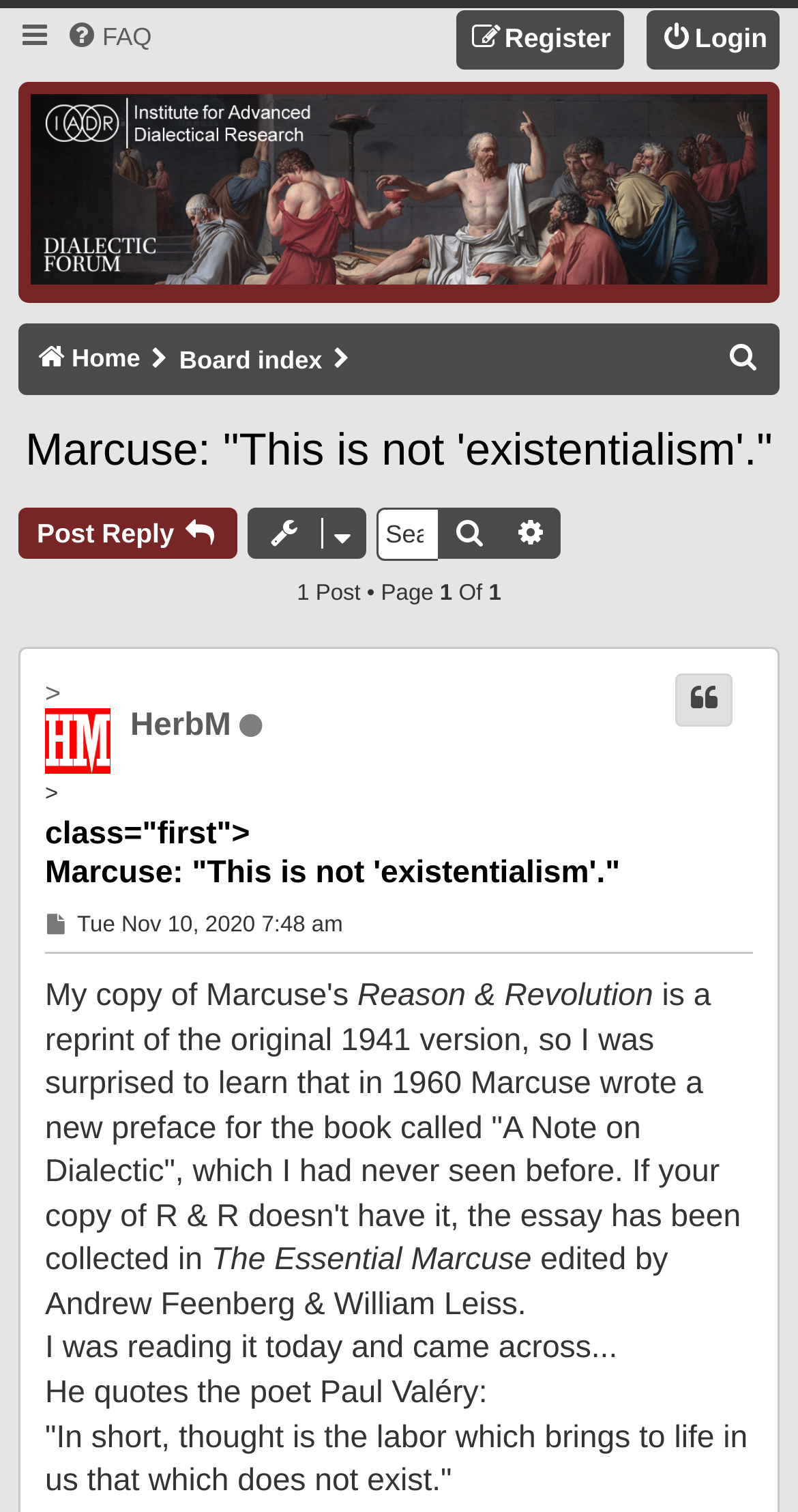Determine the bounding box coordinates for the element that should be clicked to follow this instruction: "Go to Board index". The coordinates should be given as four float numbers between 0 and 1, in the format [left, top, right, bottom].

[0.038, 0.062, 0.962, 0.188]